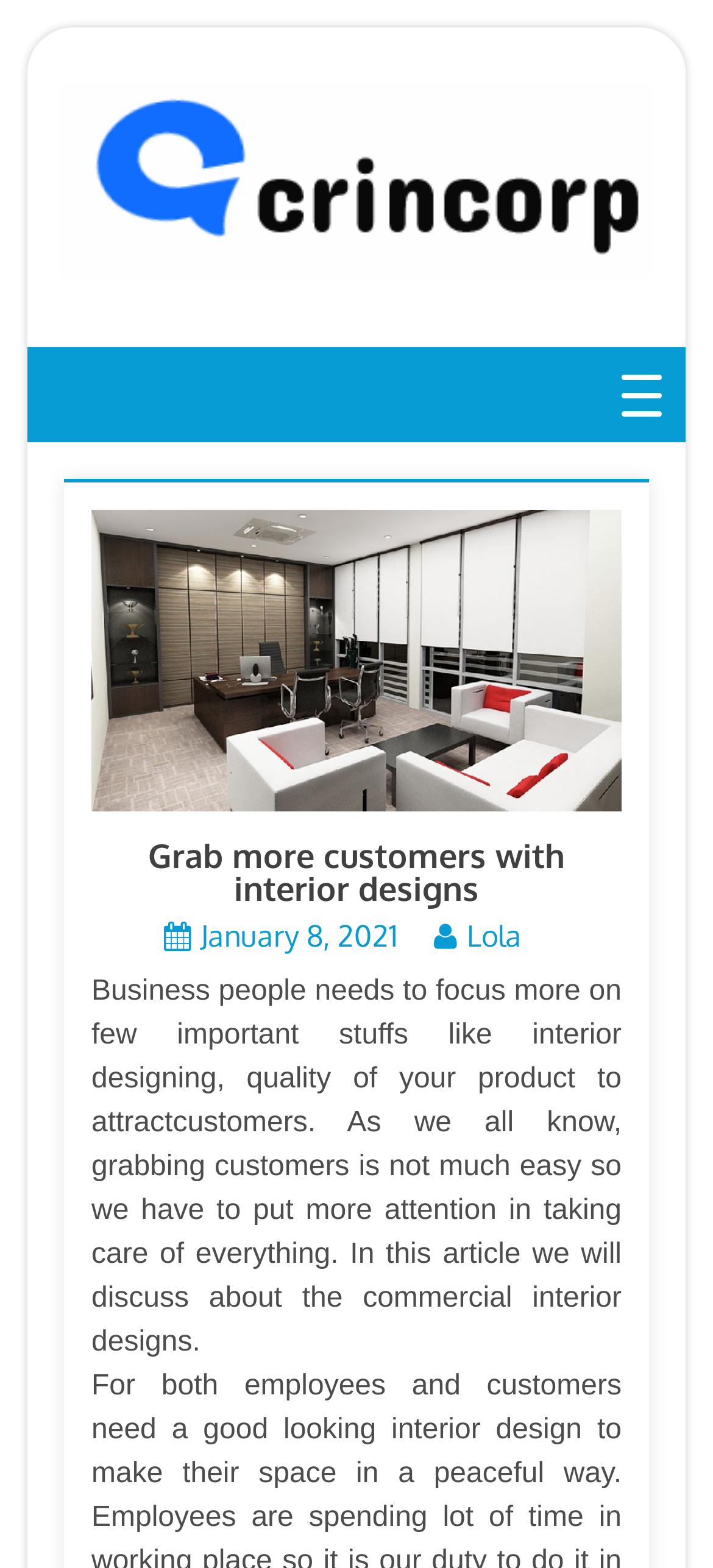Can you identify and provide the main heading of the webpage?

Grab more customers with interior designs